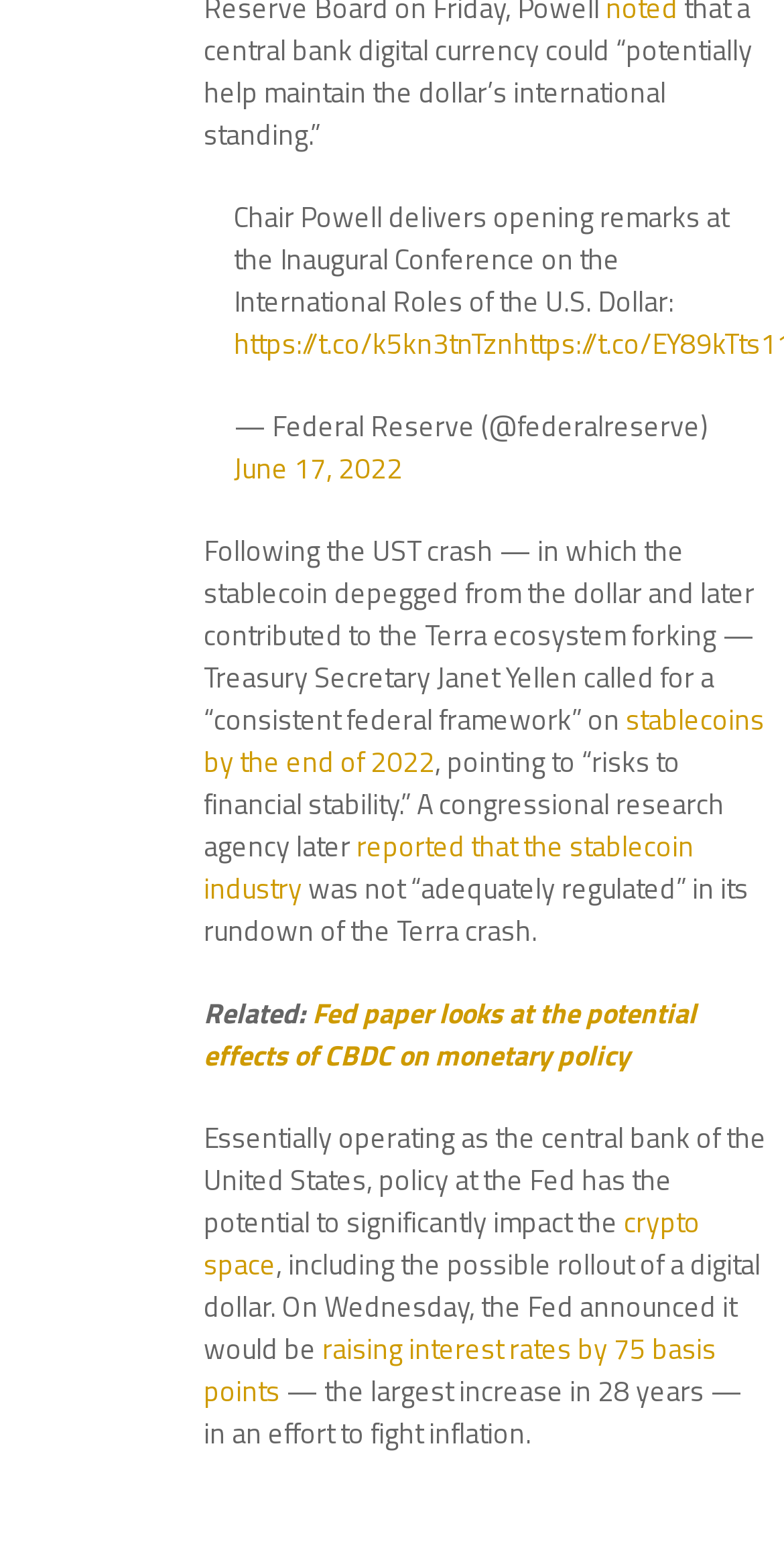Respond to the question below with a single word or phrase: What is the status of stablecoin regulation?

not adequately regulated